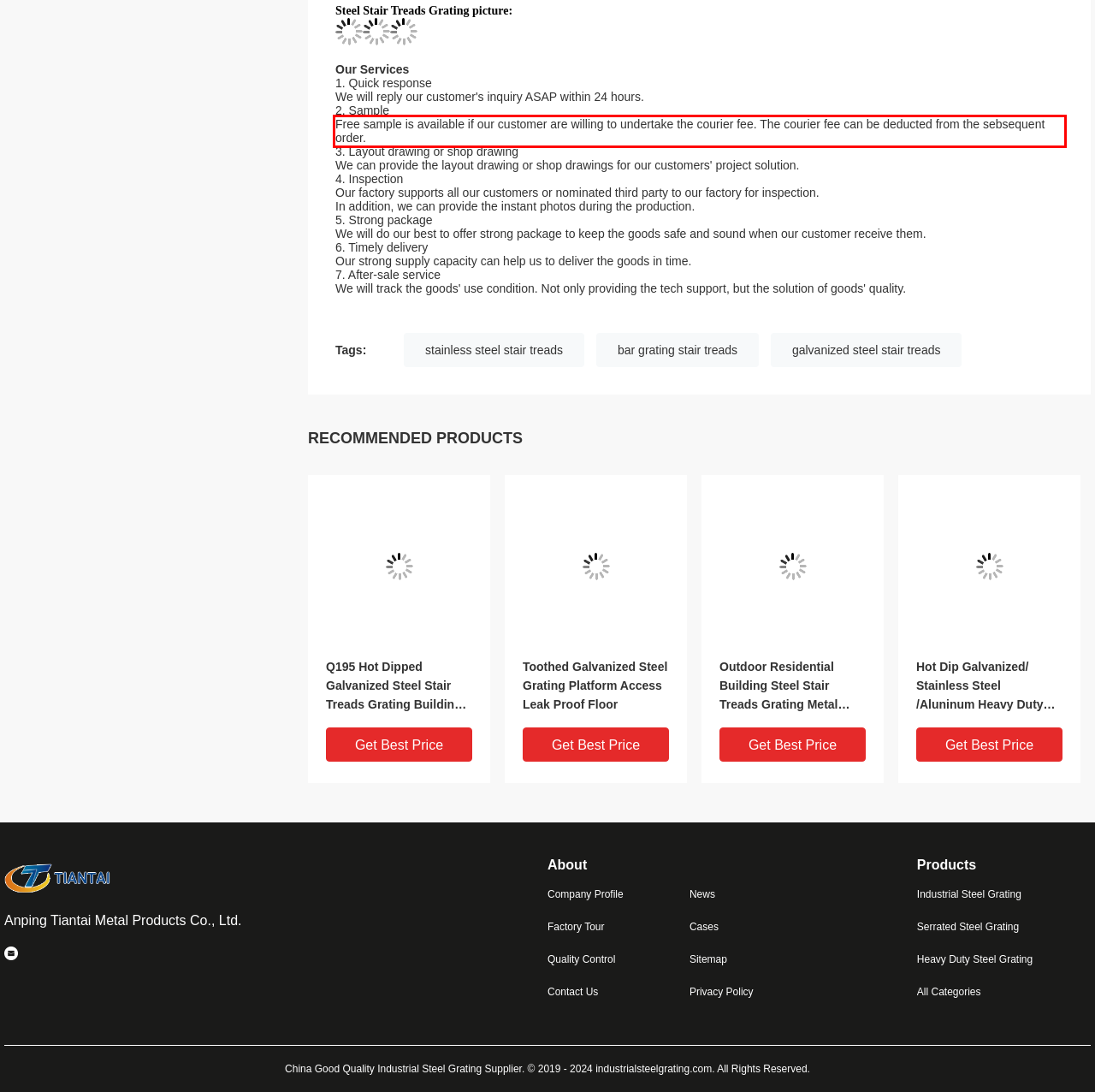Please extract the text content within the red bounding box on the webpage screenshot using OCR.

Free sample is available if our customer are willing to undertake the courier fee. The courier fee can be deducted from the sebsequent order.